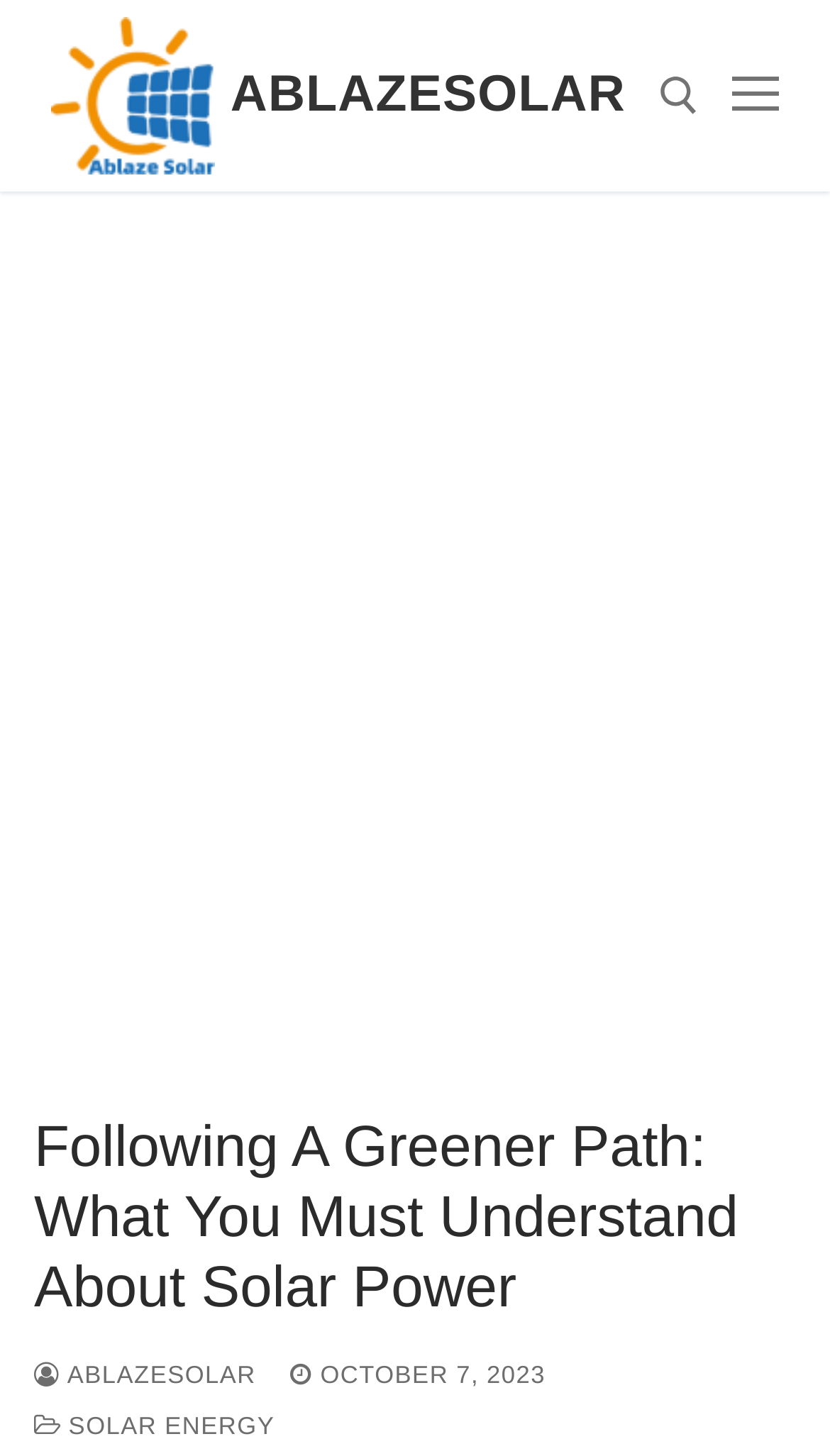Pinpoint the bounding box coordinates of the area that should be clicked to complete the following instruction: "submit search query". The coordinates must be given as four float numbers between 0 and 1, i.e., [left, top, right, bottom].

[0.721, 0.188, 0.824, 0.245]